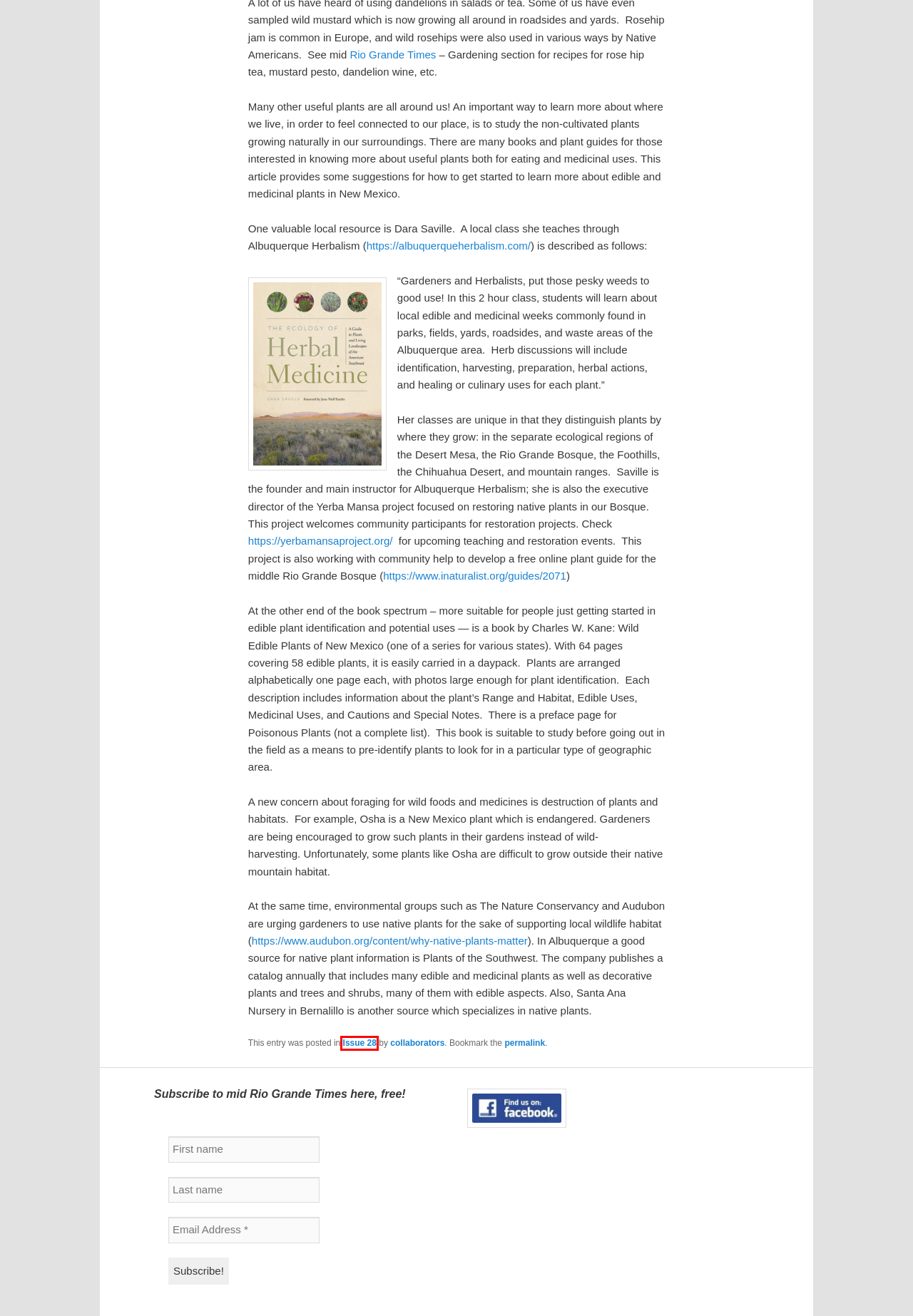You are presented with a screenshot of a webpage containing a red bounding box around a particular UI element. Select the best webpage description that matches the new webpage after clicking the element within the bounding box. Here are the candidates:
A. Resources | mid Rio Grande Times
B. Yerba Mansa Project | Restoration: Education: Community
C. Issue 28 | mid Rio Grande Times
D. Plants of the Middle Rio Grande Bosque
 ·  iNaturalist
E. SURPRISE CROPS IN OUR WATERSHED | mid Rio Grande Times
F. Local Food Sources | mid Rio Grande Times
G. Albuquerque Herbalism | New Mexico's Community Herbalism Program
H. collaborators | mid Rio Grande Times

C